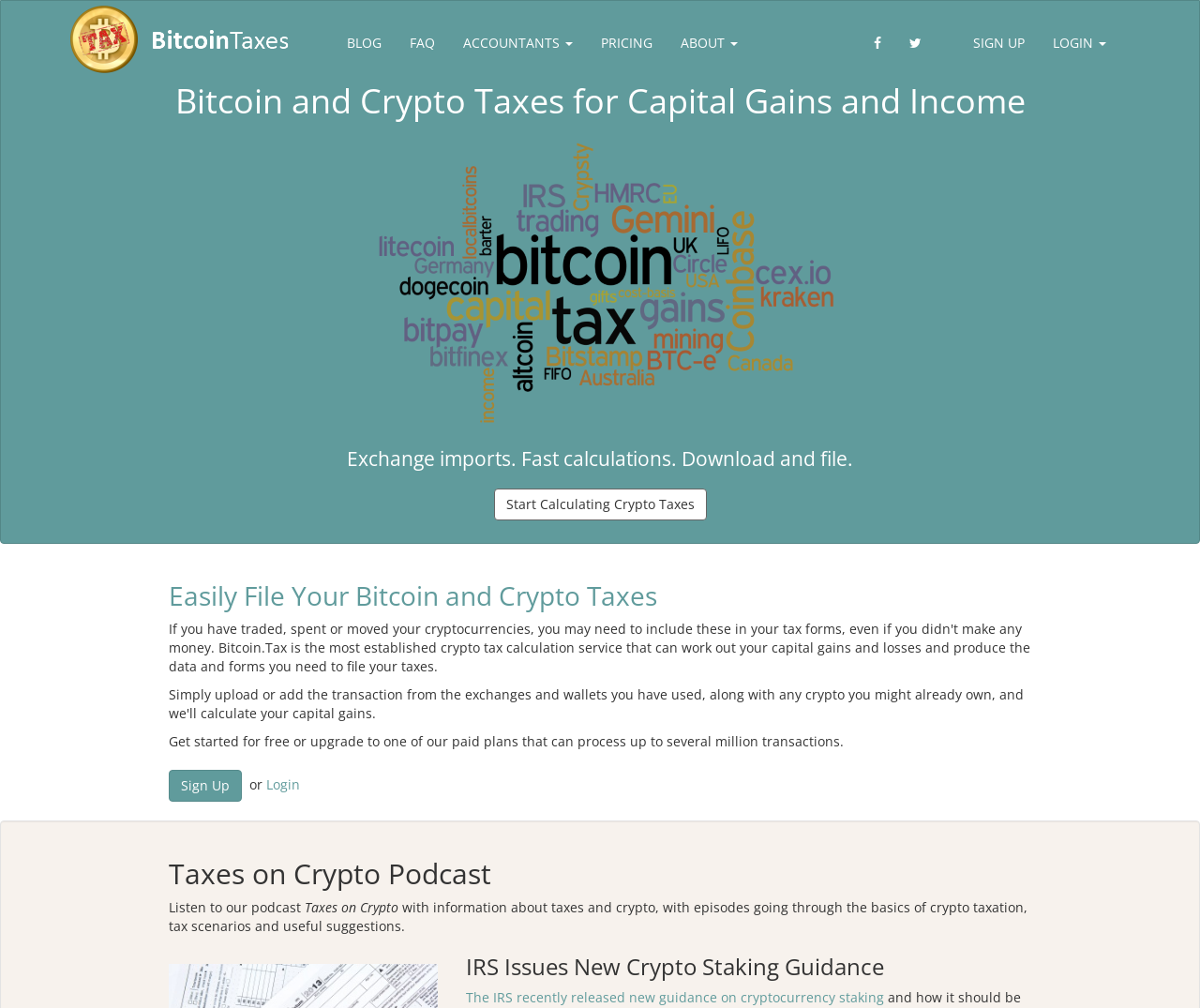Please provide the bounding box coordinates for the UI element as described: "alt="logo" title="Bitcoin Taxes"". The coordinates must be four floats between 0 and 1, represented as [left, top, right, bottom].

[0.055, 0.029, 0.246, 0.046]